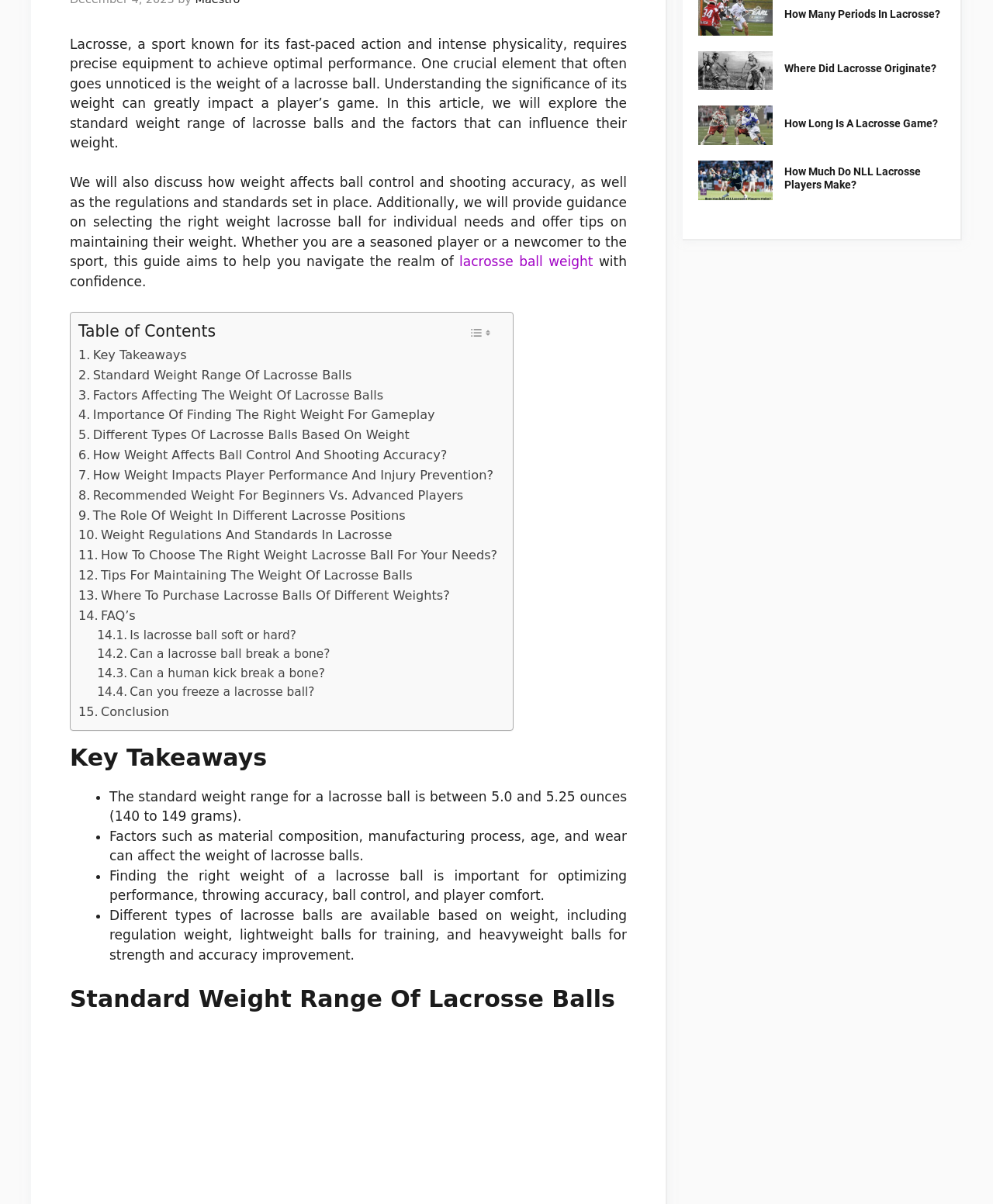Find the bounding box coordinates for the UI element that matches this description: "lacrosse ball weight".

[0.463, 0.211, 0.597, 0.224]